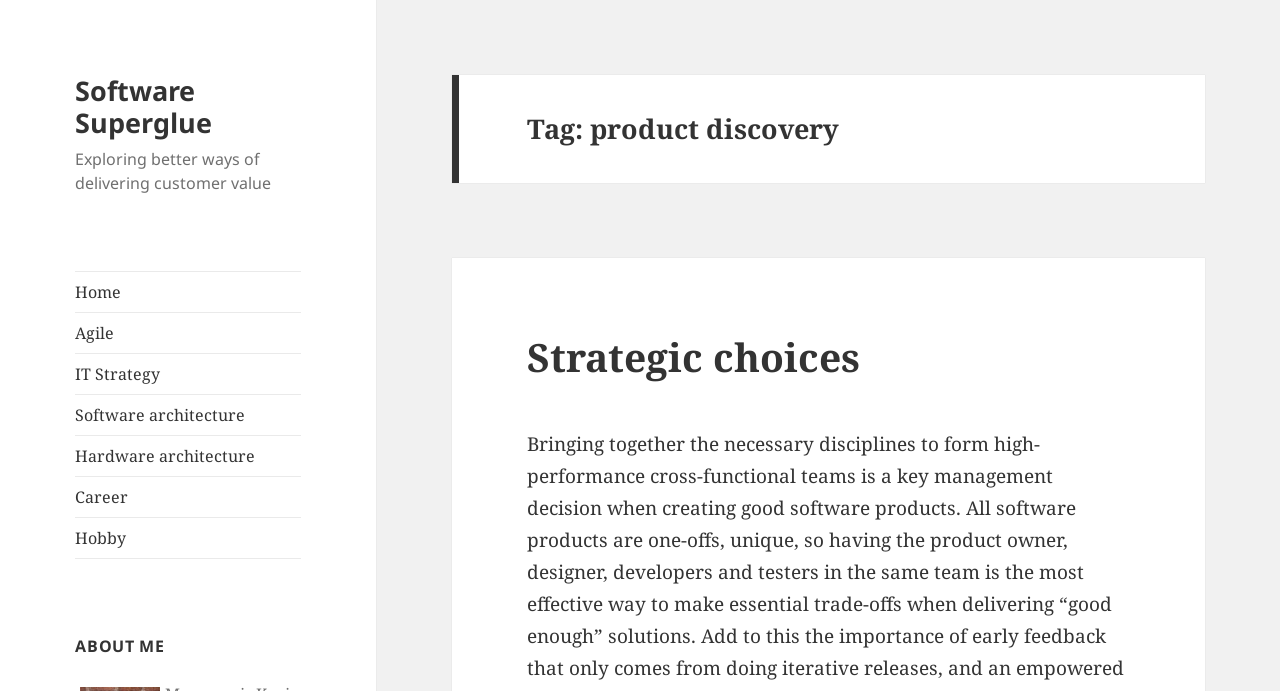Please locate the clickable area by providing the bounding box coordinates to follow this instruction: "explore agile".

[0.059, 0.452, 0.235, 0.51]